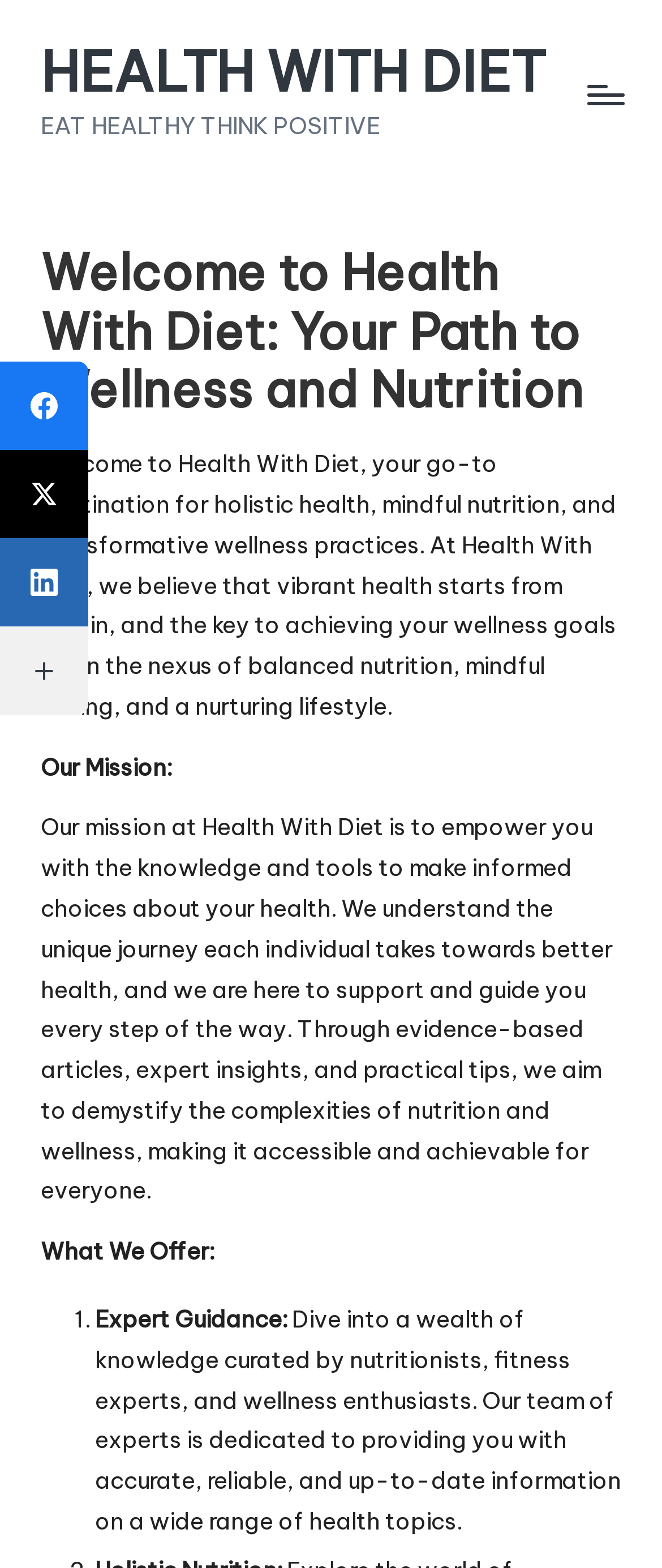Analyze the image and give a detailed response to the question:
What is the mission of Health With Diet?

The mission of Health With Diet can be found in the StaticText element that reads 'Our mission at Health With Diet is to empower you with the knowledge and tools to make informed choices about your health...'. This text explains the purpose and goal of the website.